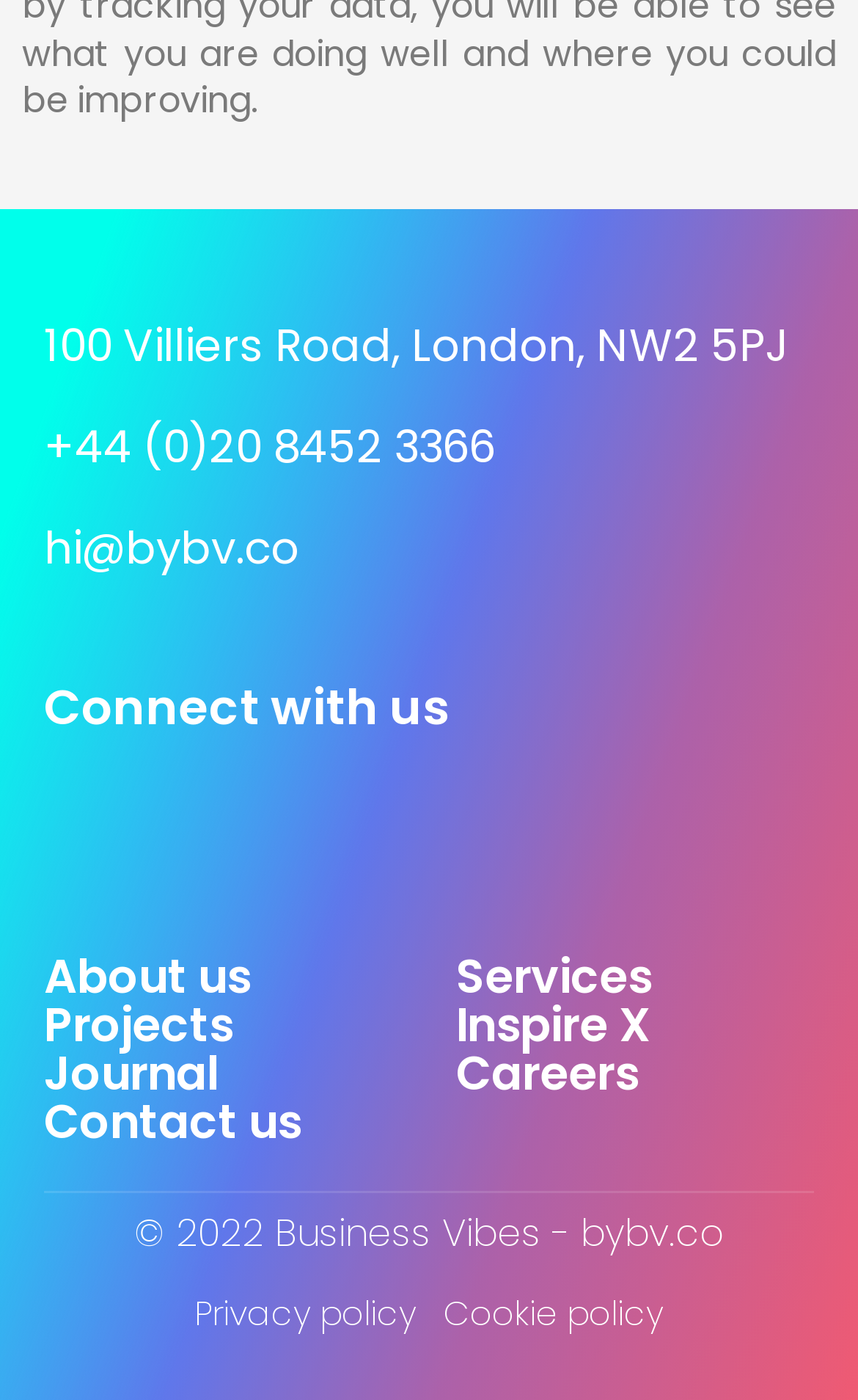Find the bounding box coordinates of the clickable region needed to perform the following instruction: "Contact the team". The coordinates should be provided as four float numbers between 0 and 1, i.e., [left, top, right, bottom].

[0.051, 0.778, 0.351, 0.824]